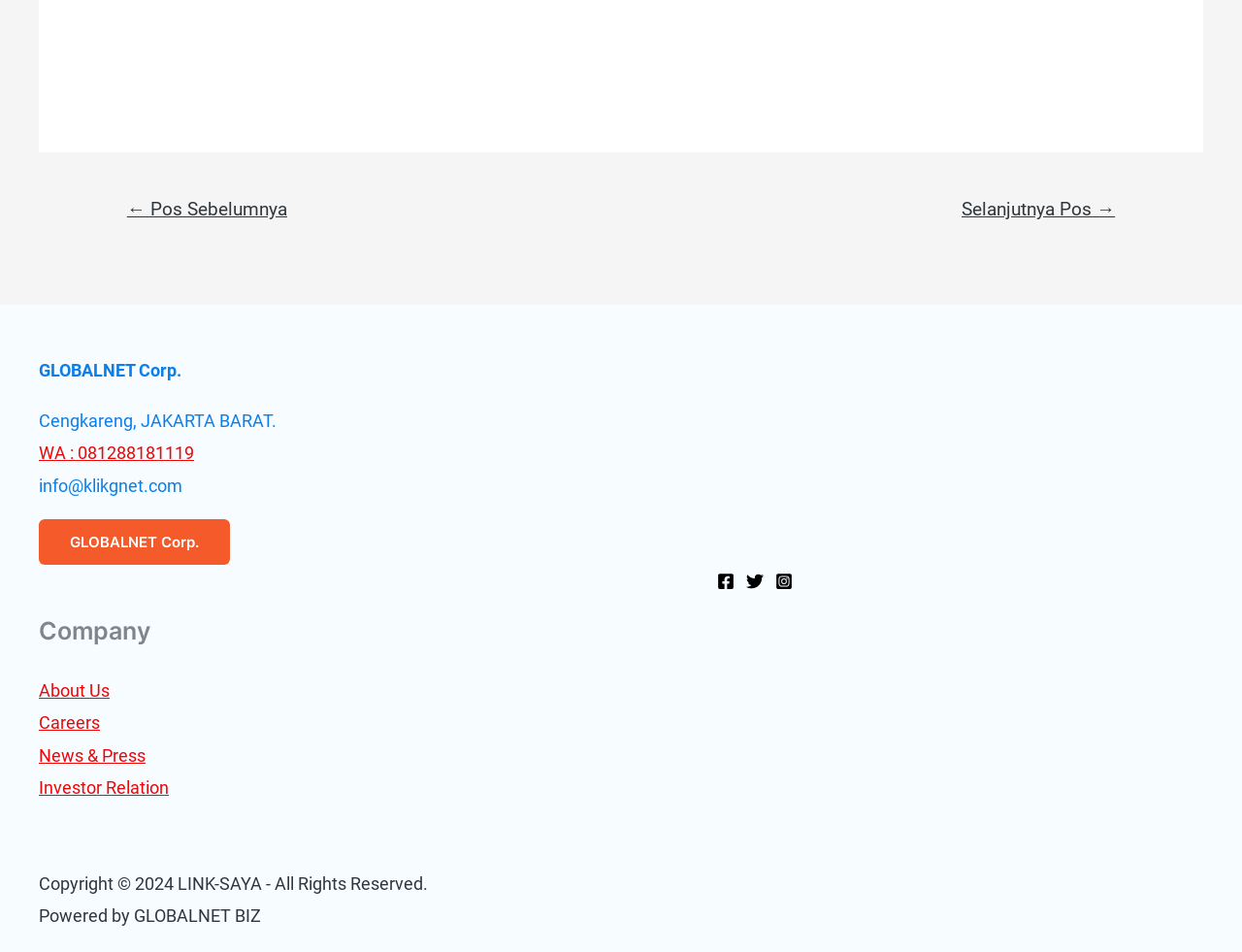Find the bounding box coordinates of the area that needs to be clicked in order to achieve the following instruction: "Visit Facebook page". The coordinates should be specified as four float numbers between 0 and 1, i.e., [left, top, right, bottom].

[0.577, 0.601, 0.591, 0.619]